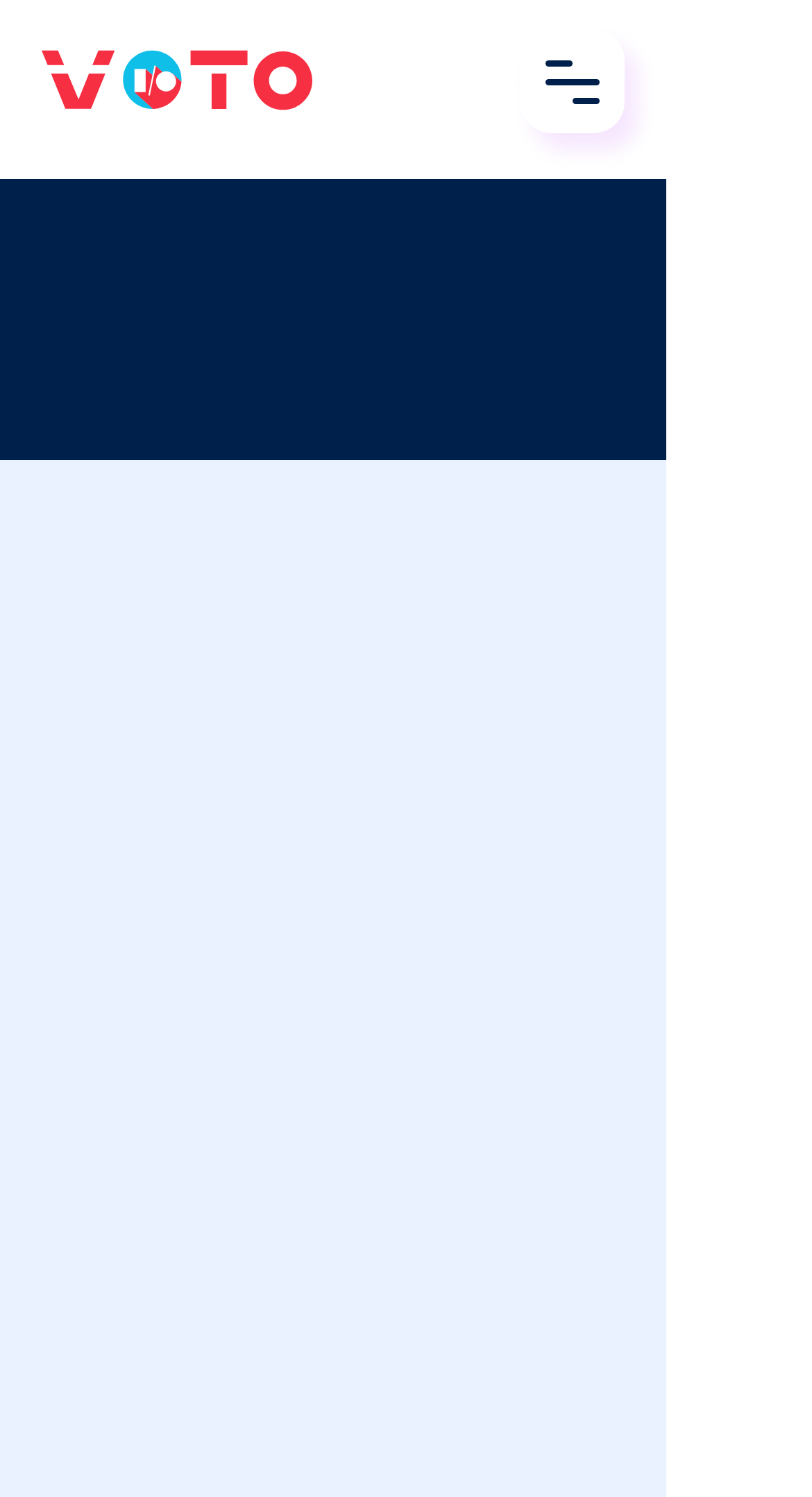Kindly respond to the following question with a single word or a brief phrase: 
What is the purpose of the button on the top right?

Open navigation menu